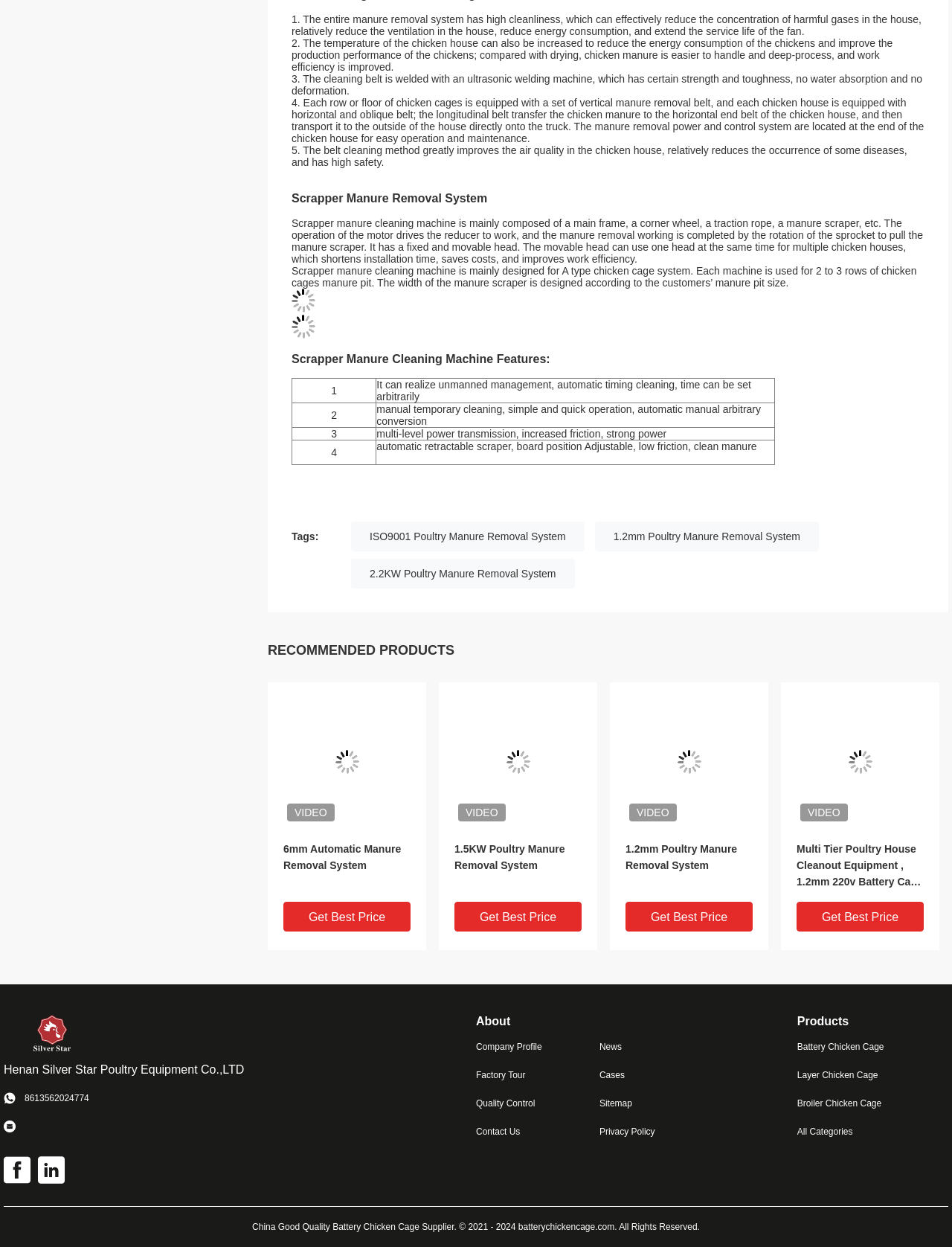Use a single word or phrase to answer the question:
How many types of poultry manure removal systems are listed on the webpage?

multiple